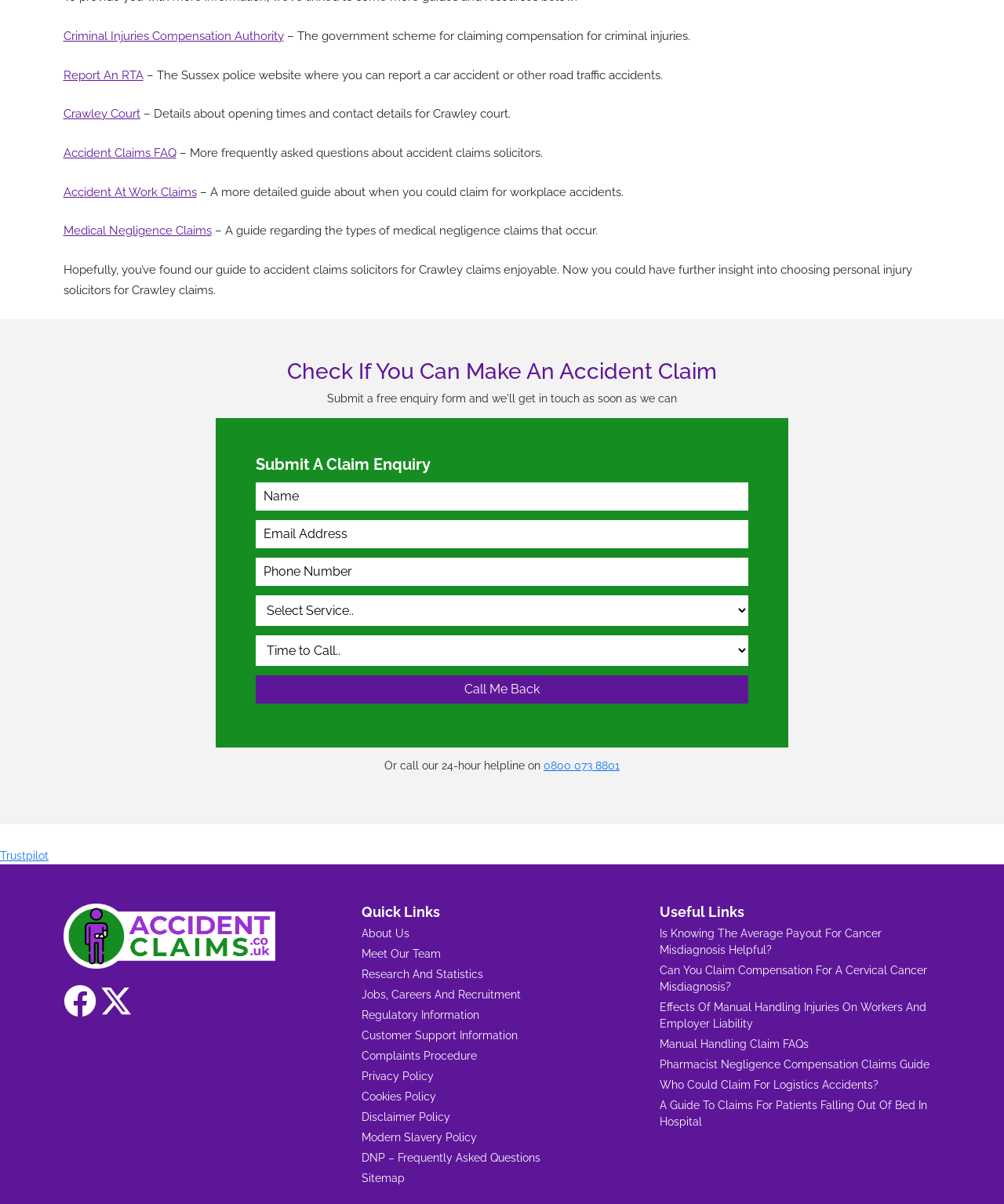Identify the bounding box coordinates for the element that needs to be clicked to fulfill this instruction: "Connect with us on Facebook". Provide the coordinates in the format of four float numbers between 0 and 1: [left, top, right, bottom].

None